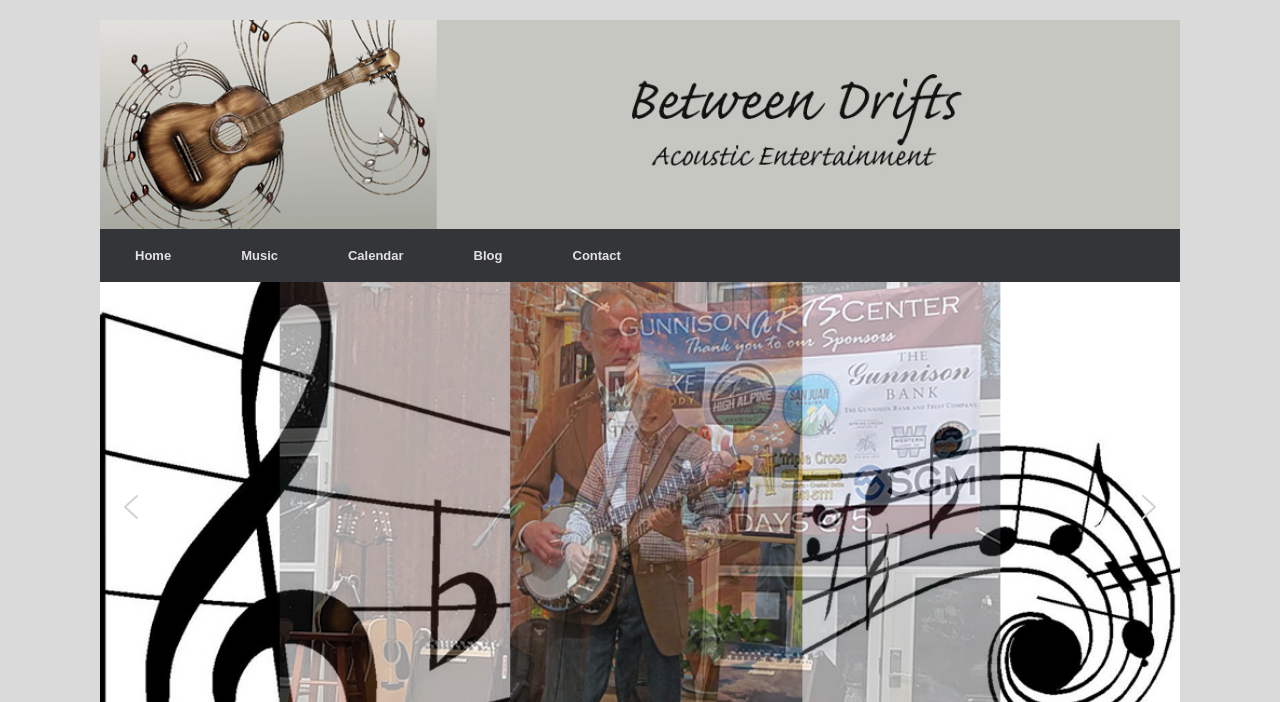What is the purpose of the 'previous arrow' and 'next arrow' buttons? Please answer the question using a single word or phrase based on the image.

Navigation